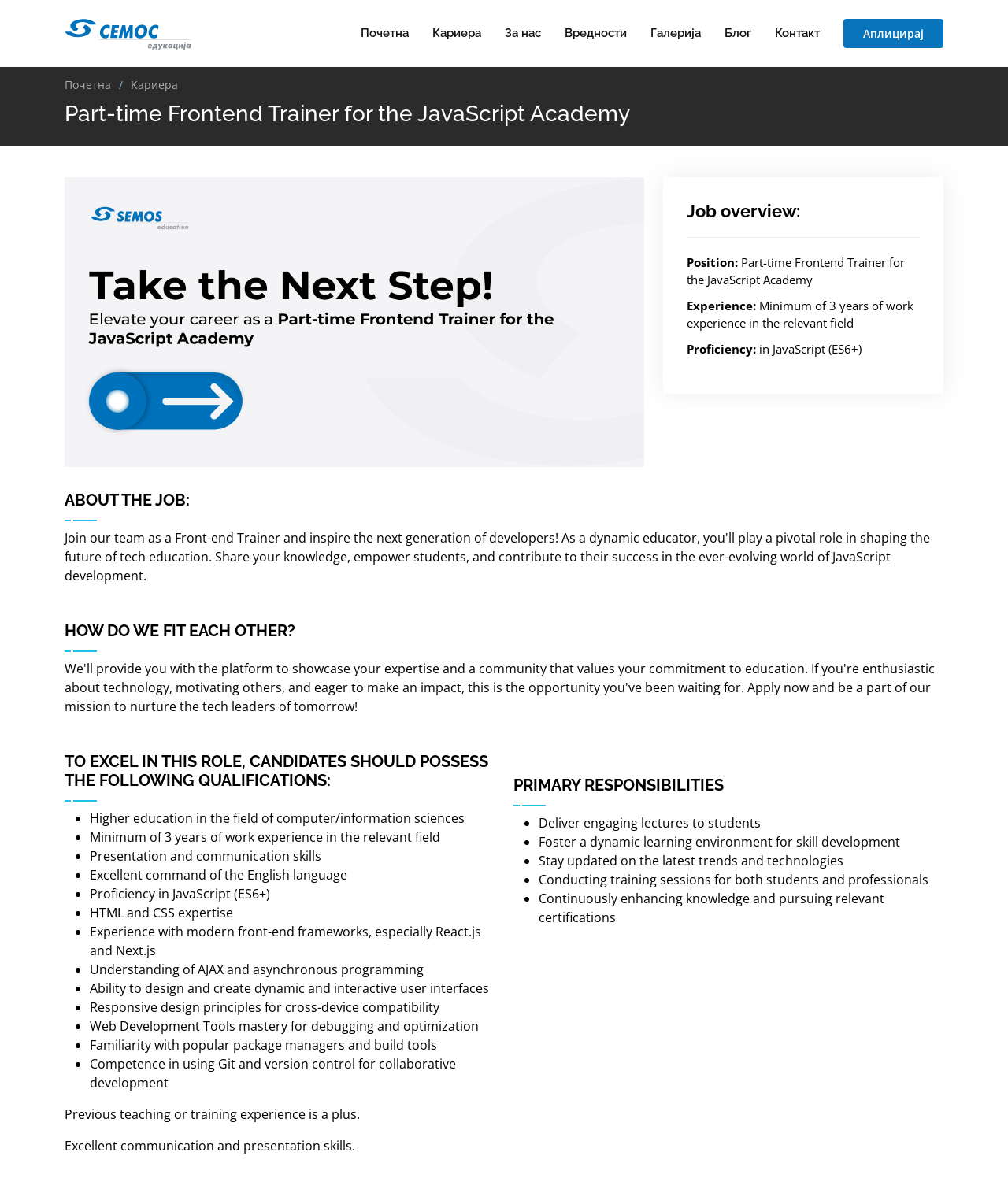What is the primary responsibility of the job?
Look at the image and respond with a one-word or short-phrase answer.

Deliver engaging lectures